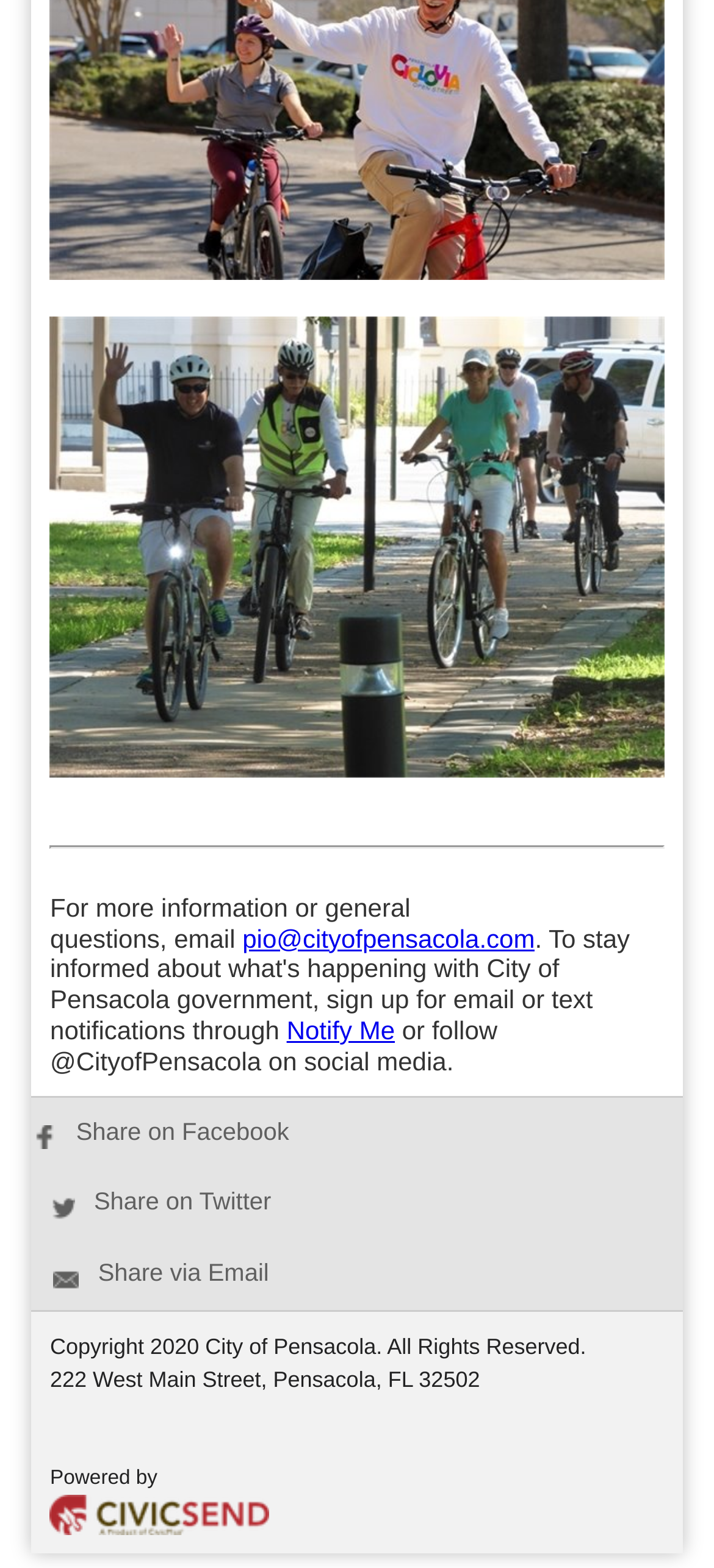Respond with a single word or short phrase to the following question: 
What is the name of the product that powers the City of Pensacola website?

CivicSend